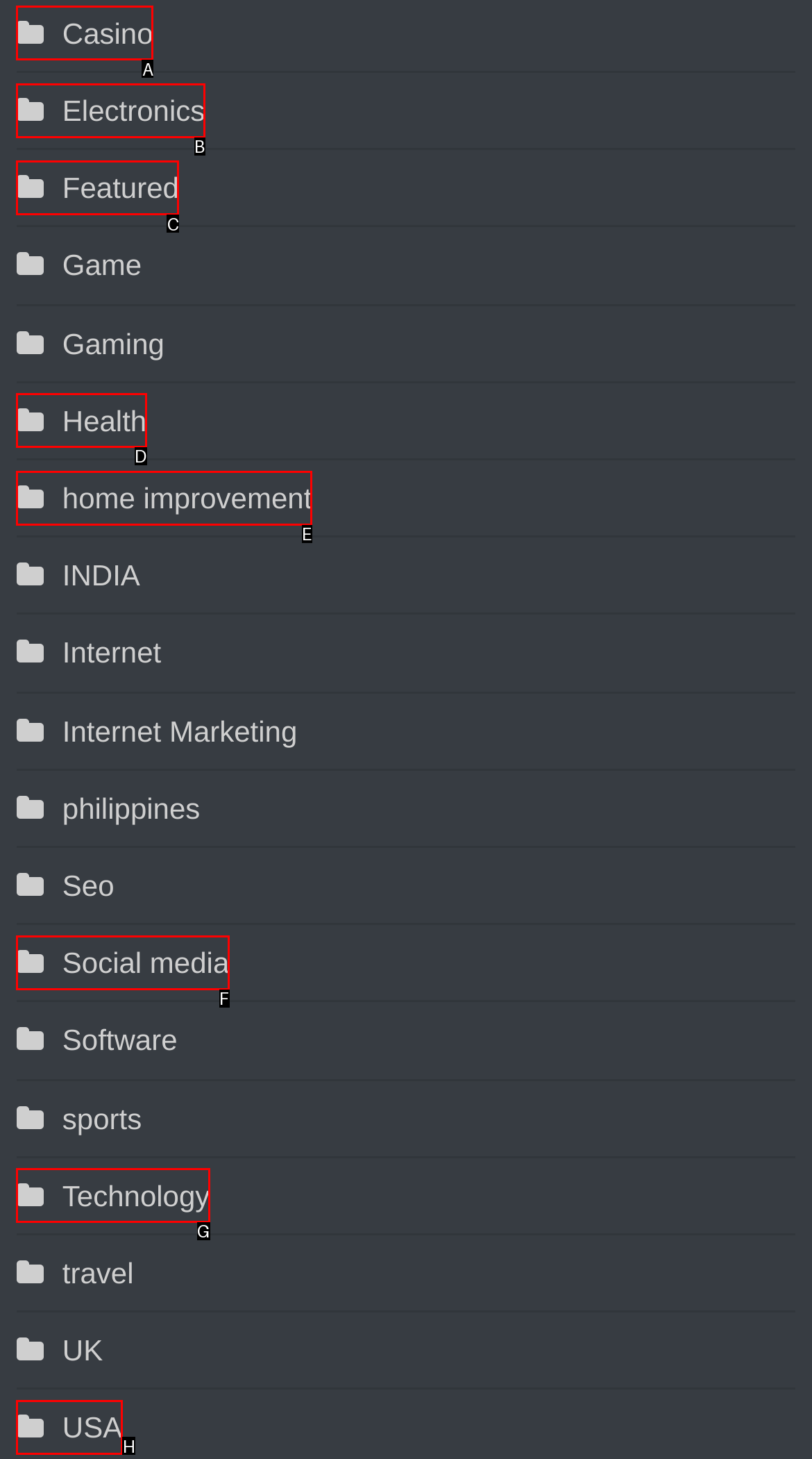Determine which HTML element I should select to execute the task: Browse USA
Reply with the corresponding option's letter from the given choices directly.

H